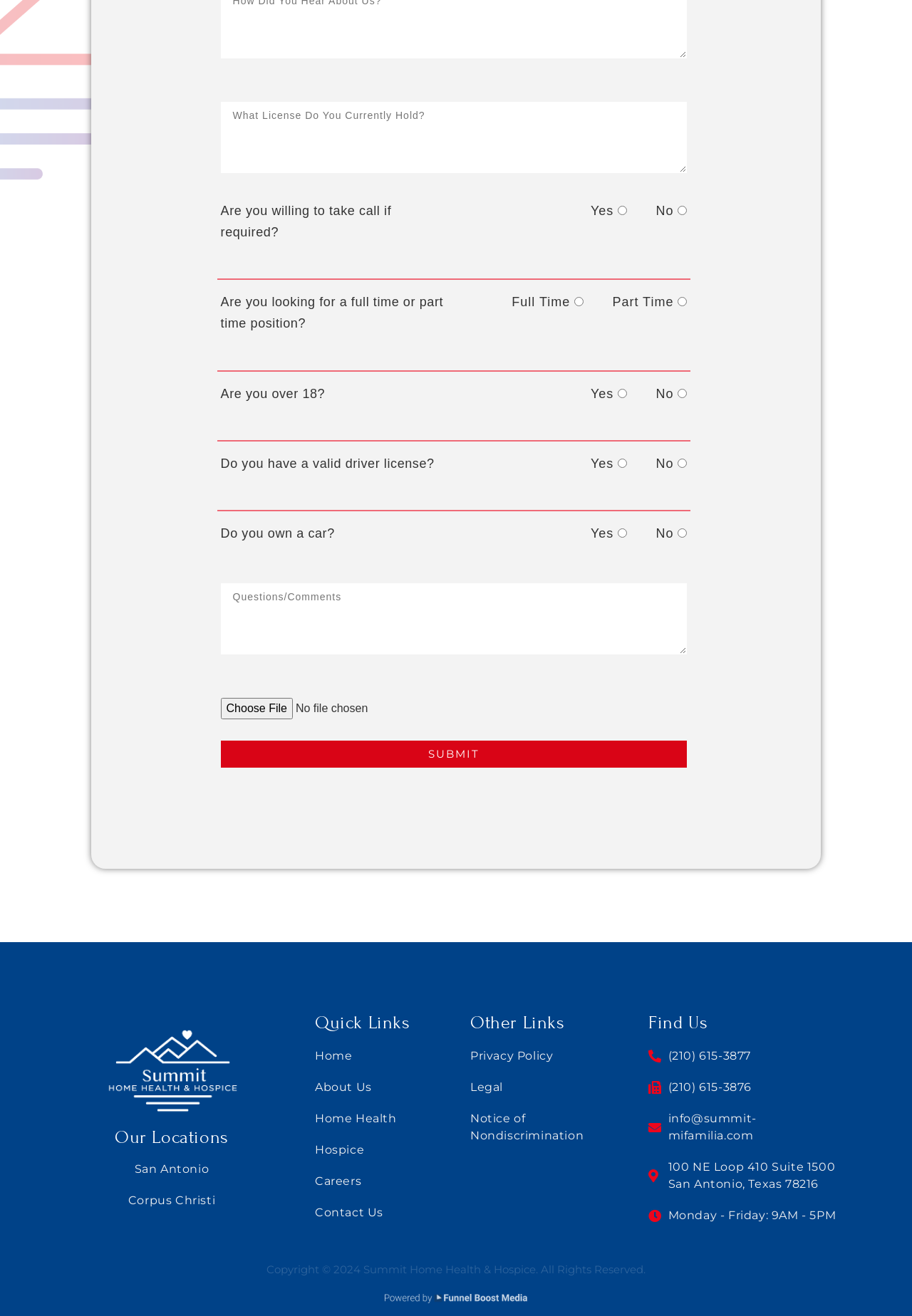Using the details from the image, please elaborate on the following question: What is the company's address?

I found the address by looking at the 'Find Us' section of the webpage, where it lists the company's contact information, including the address.